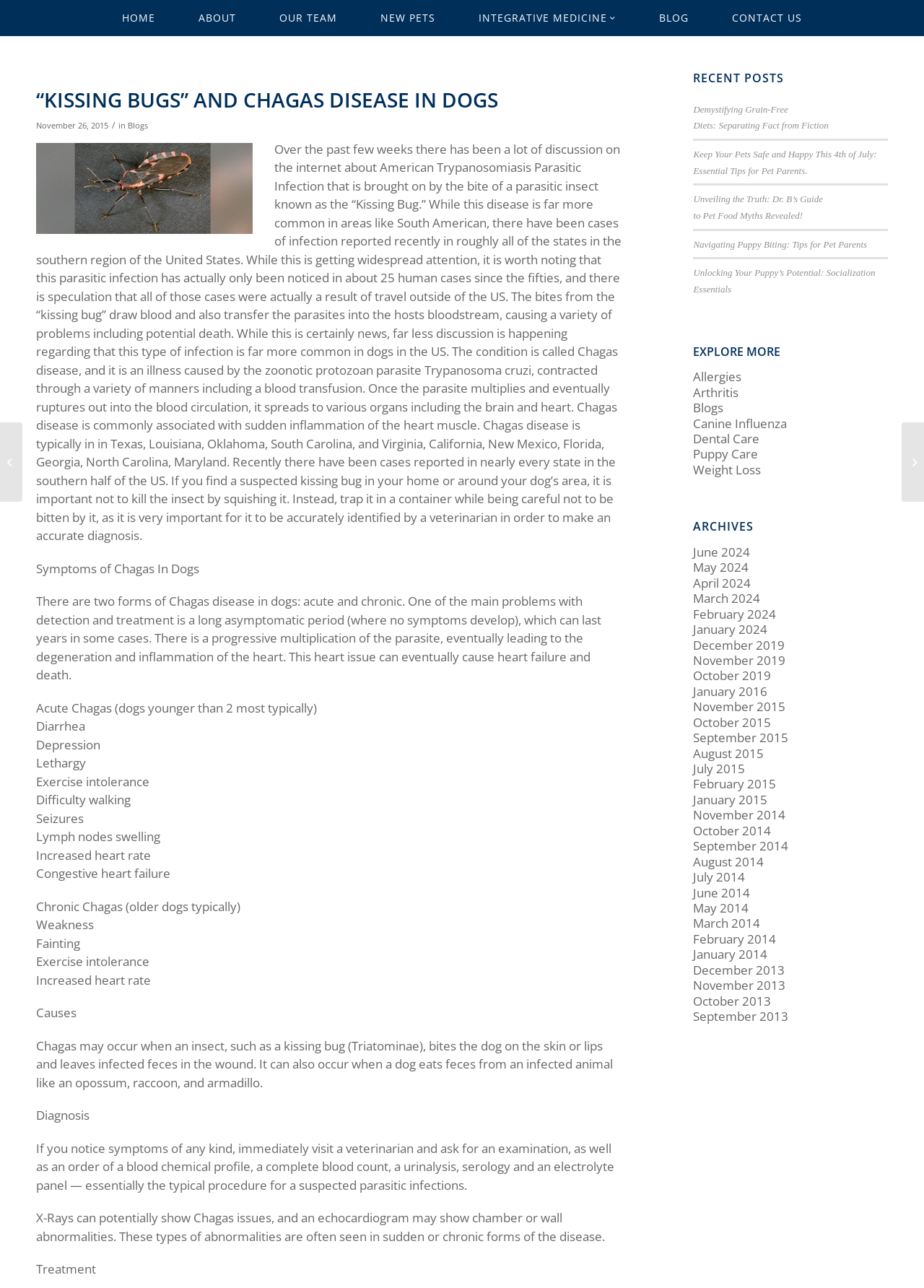Pinpoint the bounding box coordinates for the area that should be clicked to perform the following instruction: "Explore more about 'Allergies'".

[0.75, 0.286, 0.803, 0.299]